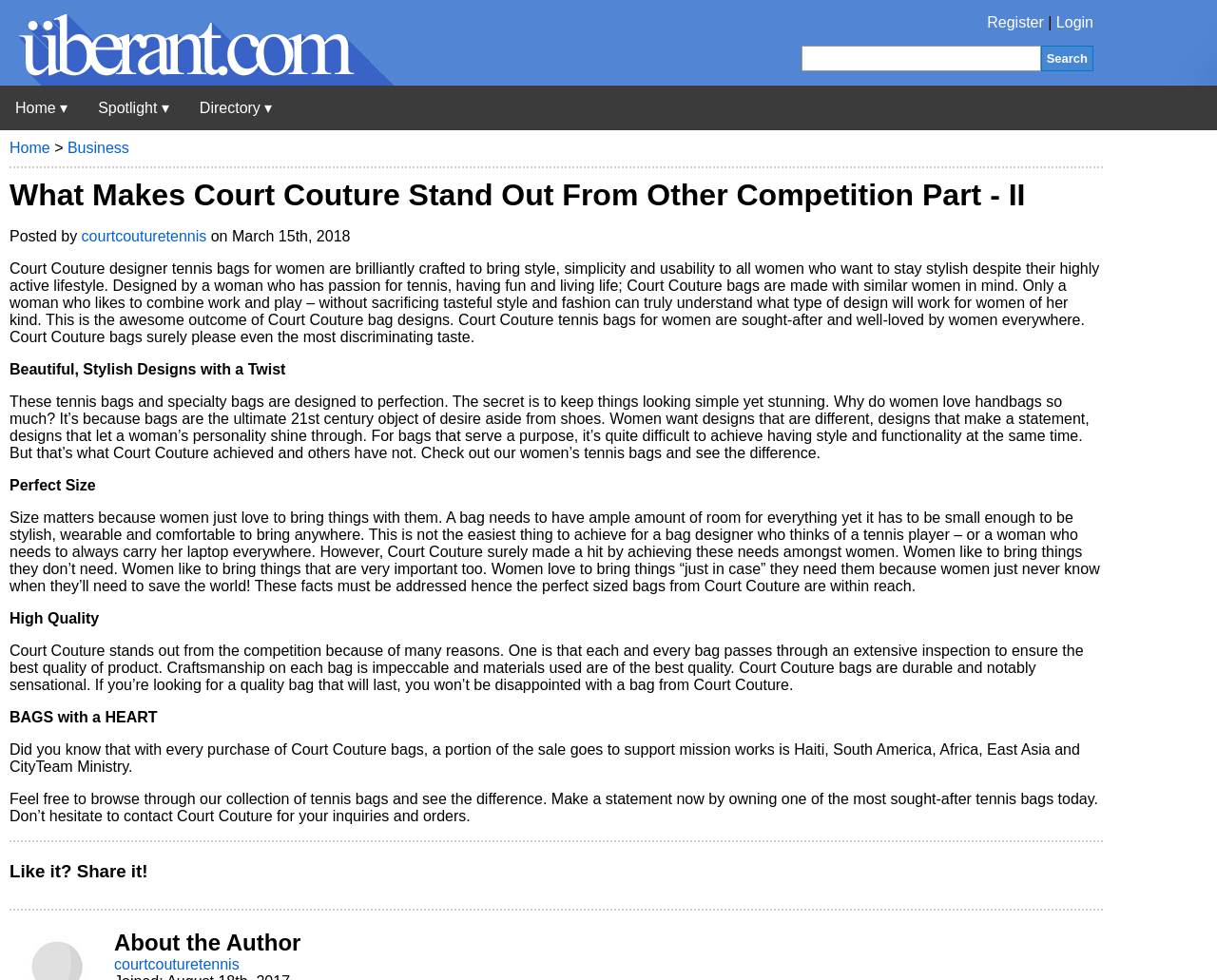What is the benefit of purchasing Court Couture bags?
Please provide a single word or phrase as the answer based on the screenshot.

Supports mission works